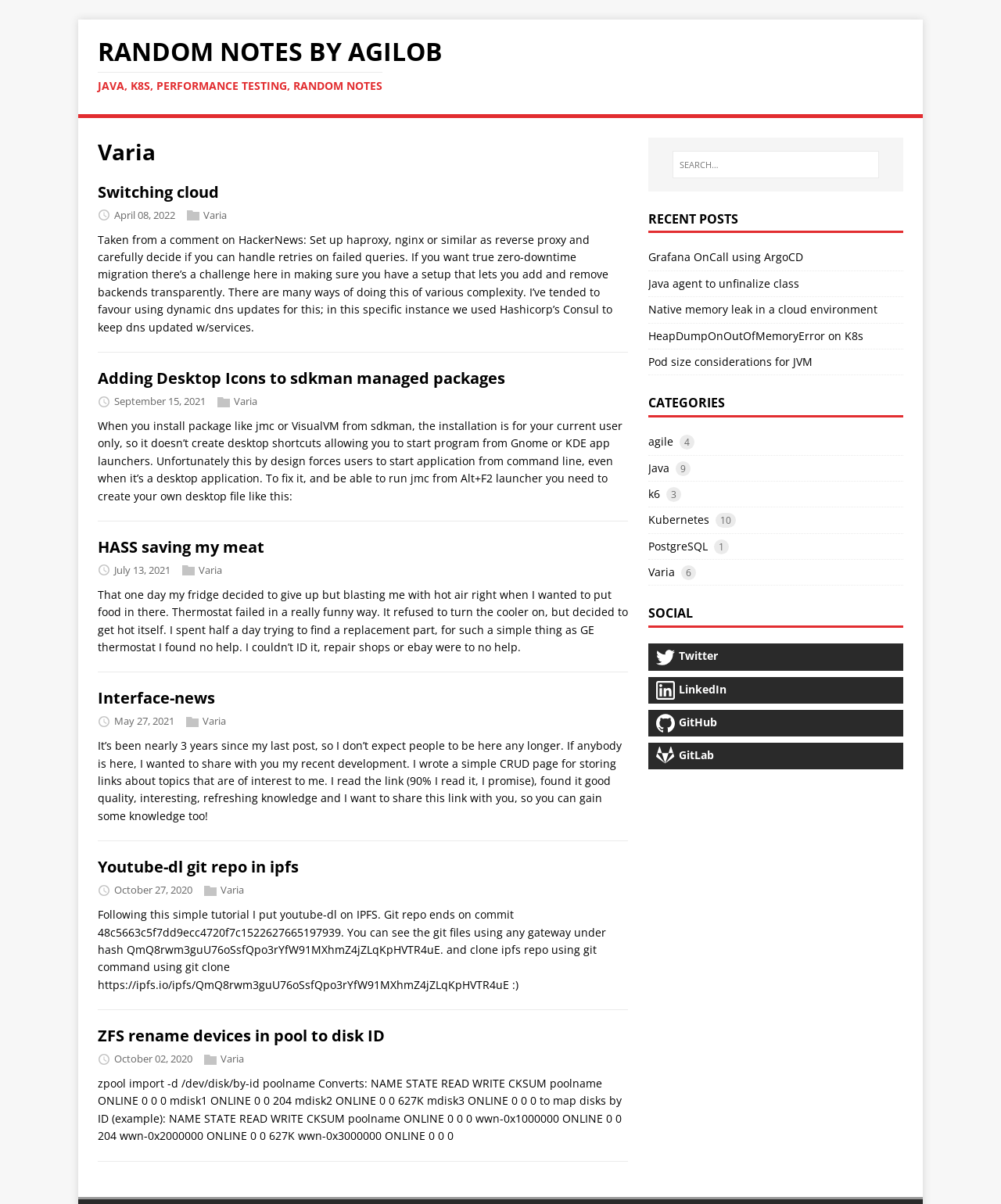Identify the bounding box coordinates for the UI element described as: "Pod size considerations for JVM".

[0.648, 0.294, 0.812, 0.306]